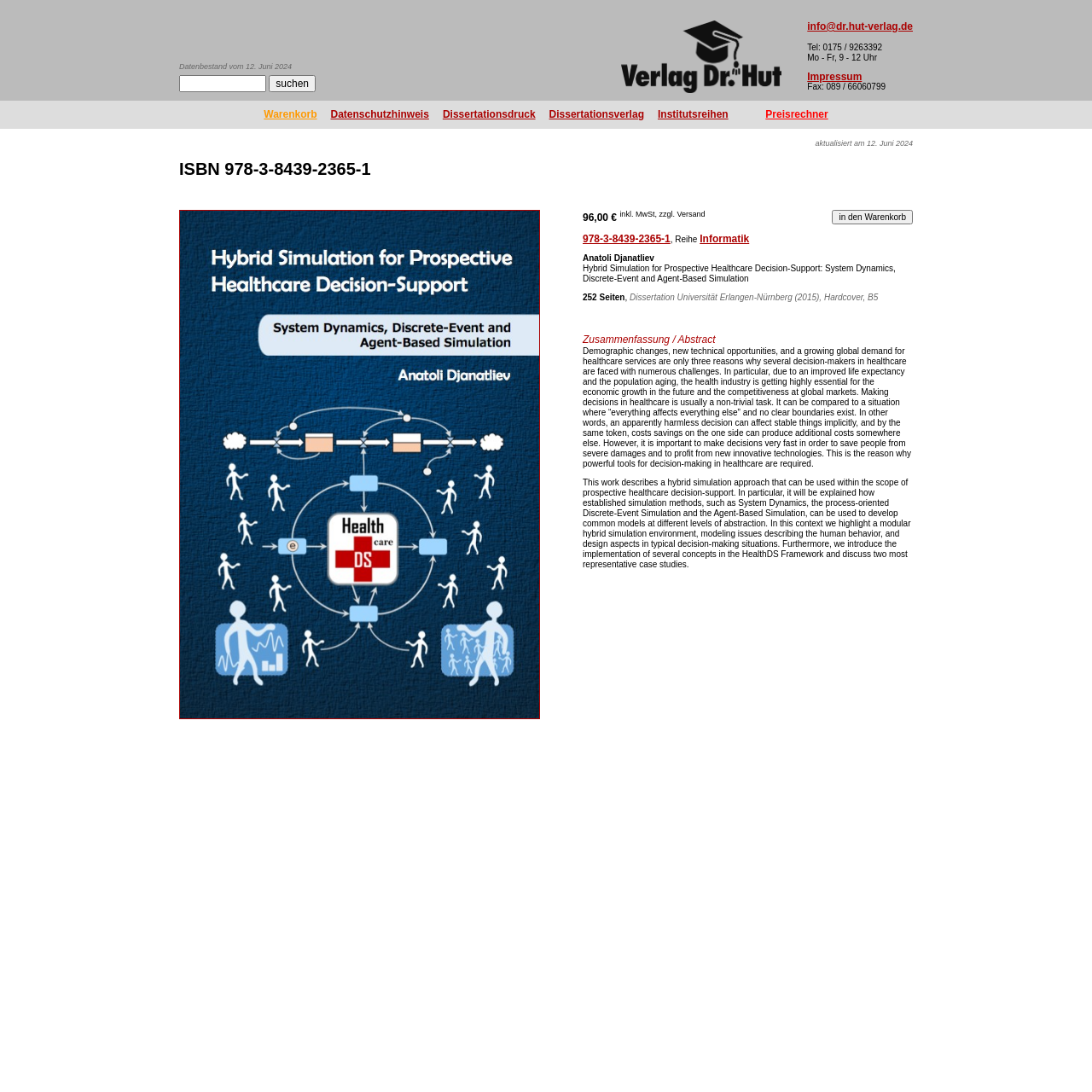What is the ISBN number of the book?
Please provide a detailed and thorough answer to the question.

I found the ISBN number by looking at the top section of the webpage, where the book's details are displayed. The ISBN number is clearly mentioned as 'ISBN 978-3-8439-2365-1'.